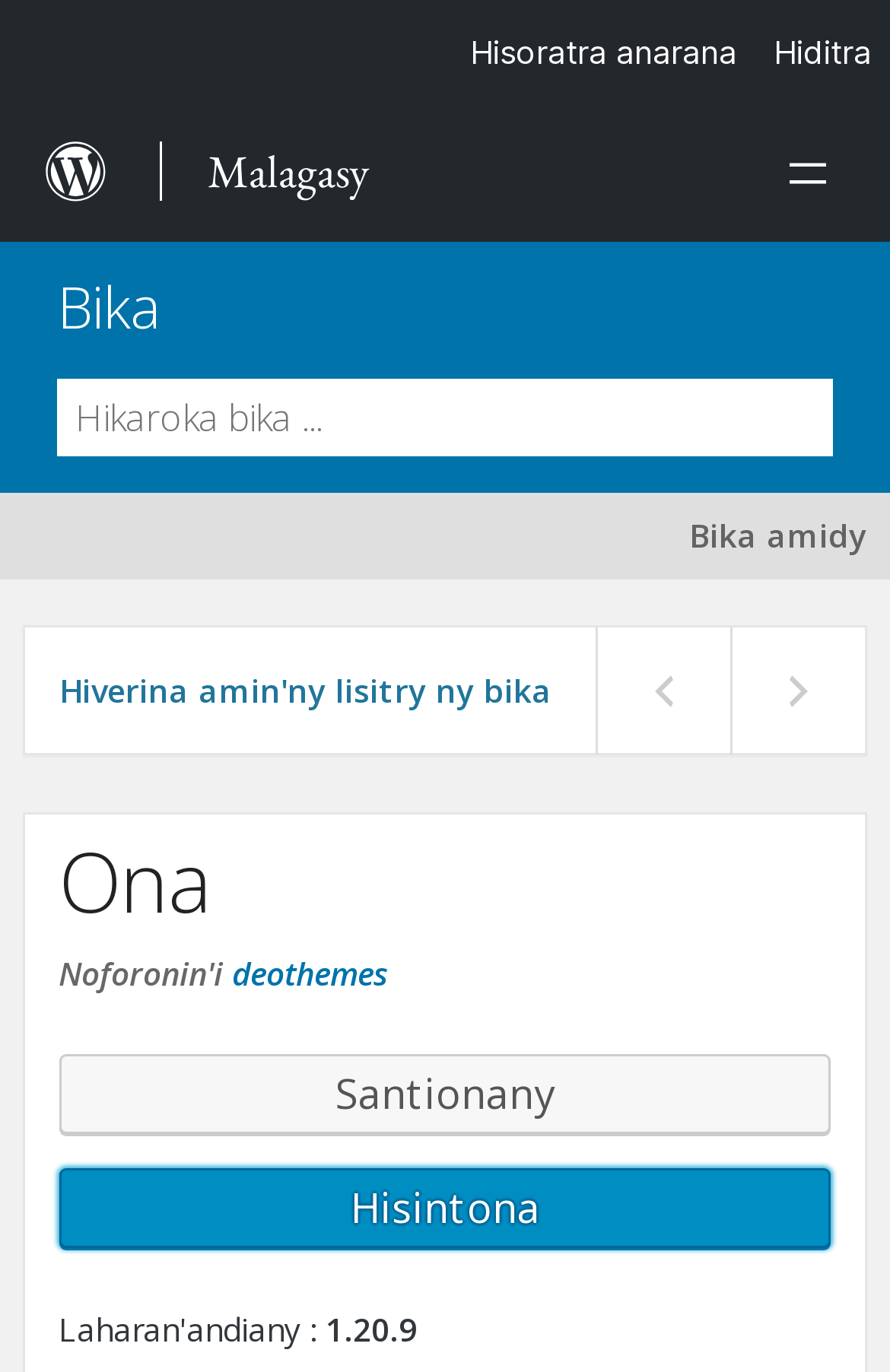Please determine the bounding box coordinates of the element's region to click for the following instruction: "View Ona theme details".

[0.066, 0.606, 0.934, 0.684]